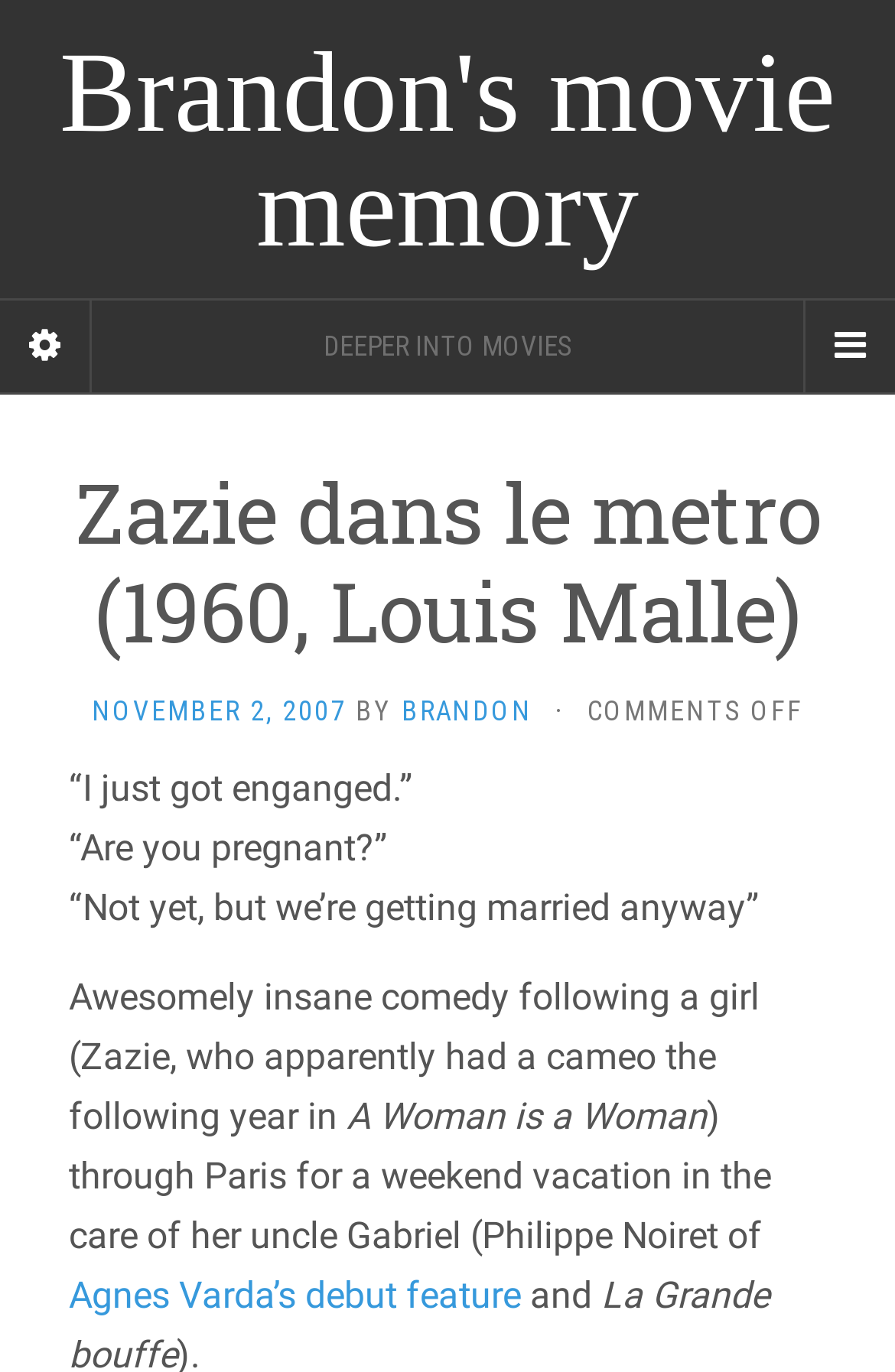Find the bounding box coordinates for the UI element whose description is: "parent_node: Brandon's movie memory aria-label="Sidebar"". The coordinates should be four float numbers between 0 and 1, in the format [left, top, right, bottom].

[0.0, 0.219, 0.103, 0.286]